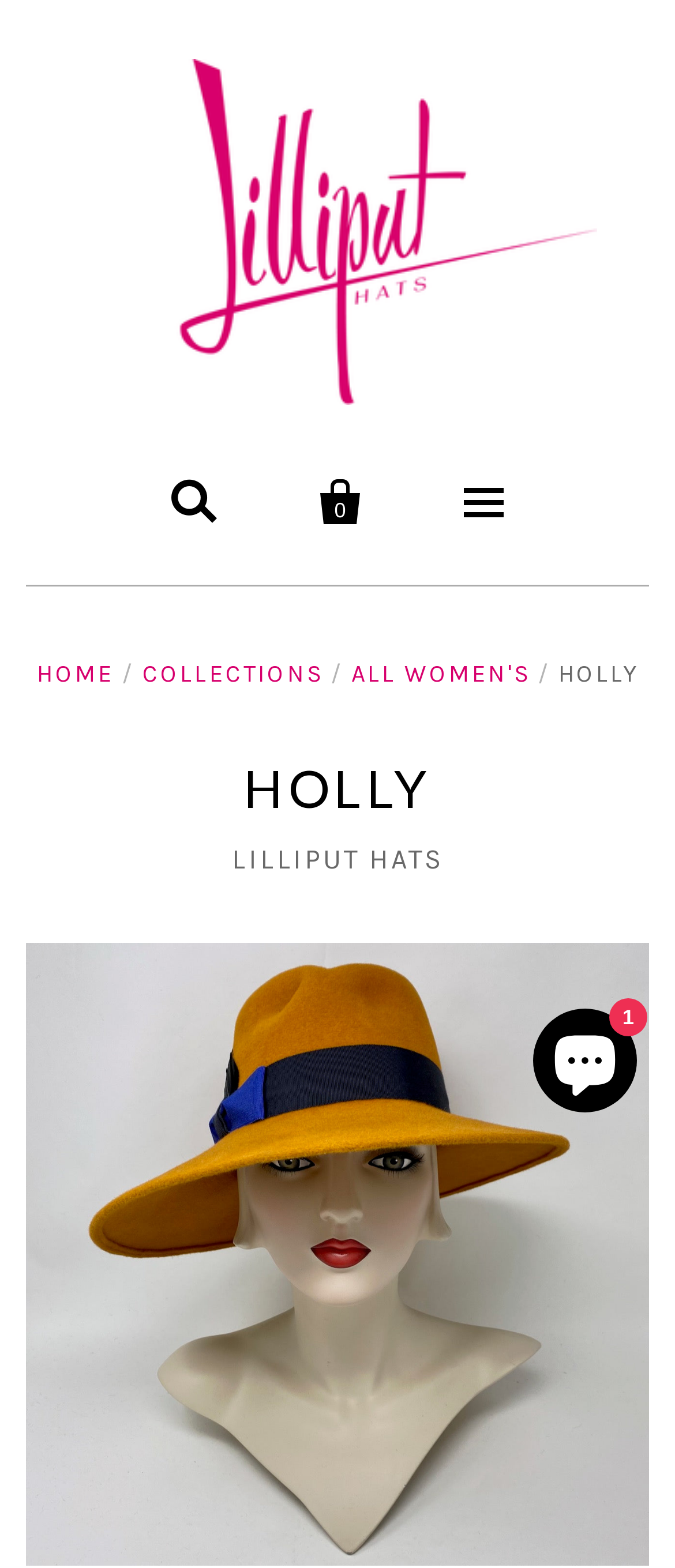Can you show the bounding box coordinates of the region to click on to complete the task described in the instruction: "Go to the 'WOMEN' section"?

[0.0, 0.426, 1.0, 0.485]